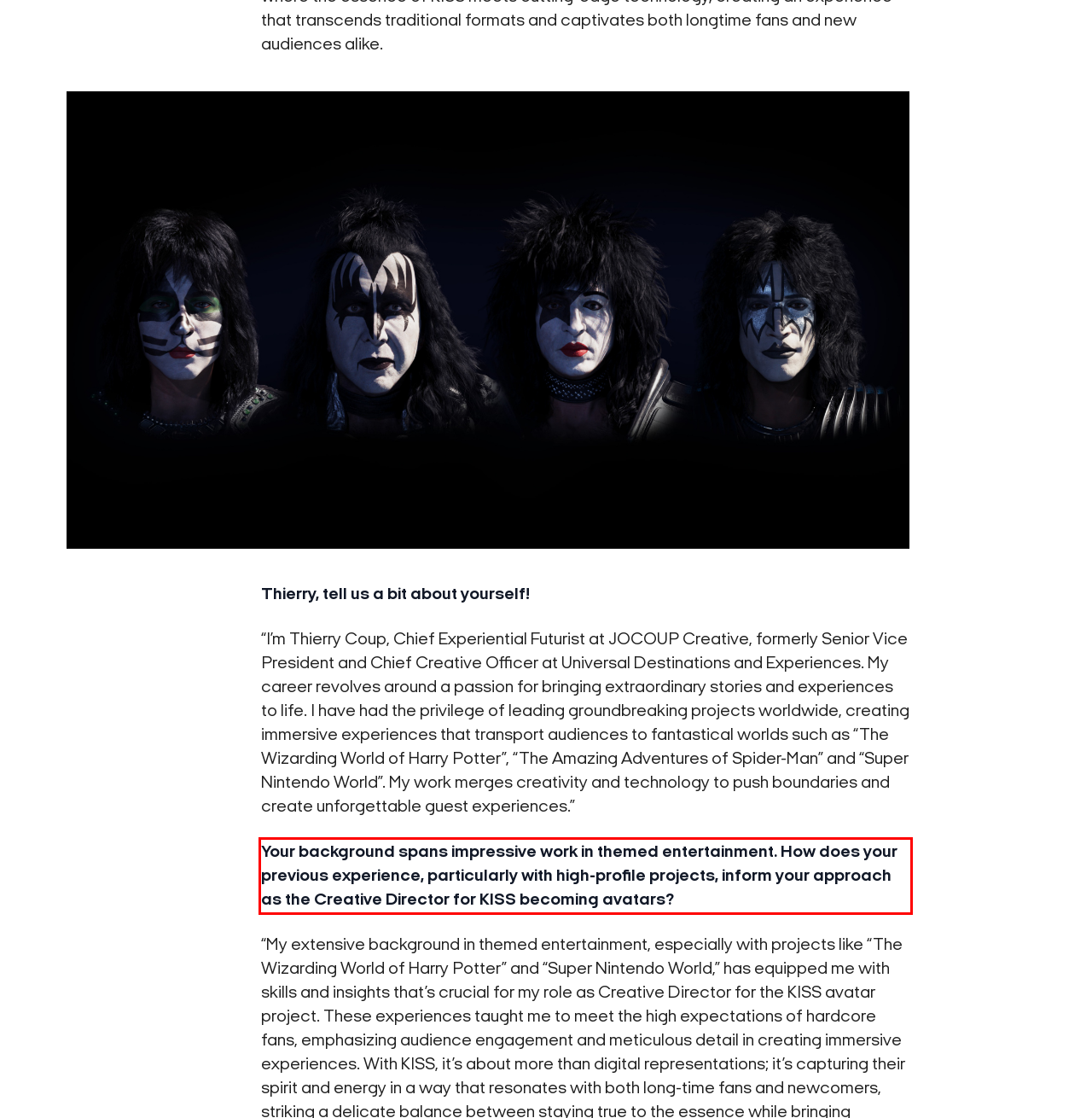Within the screenshot of the webpage, locate the red bounding box and use OCR to identify and provide the text content inside it.

Your background spans impressive work in themed entertainment. How does your previous experience, particularly with high-profile projects, inform your approach as the Creative Director for KISS becoming avatars?